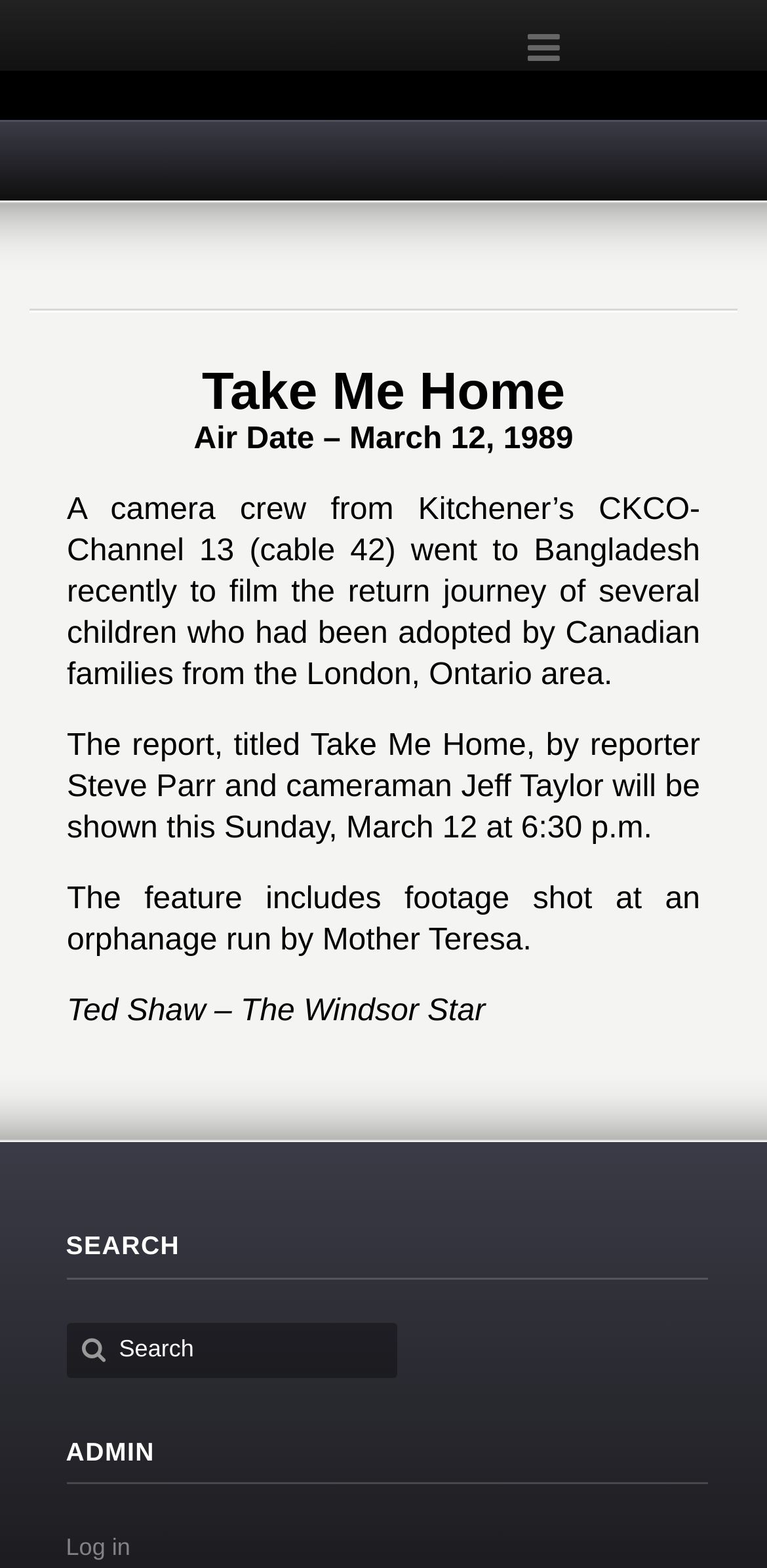Who is the cameraman of the report?
Carefully examine the image and provide a detailed answer to the question.

The cameraman of the report is mentioned in the first paragraph of the webpage, which states 'A camera crew from Kitchener’s CKCO-Channel 13 (cable 42) went to Bangladesh recently to film the return journey of several children who had been adopted by Canadian families from the London, Ontario area.' and later mentions 'cameraman Jeff Taylor'.